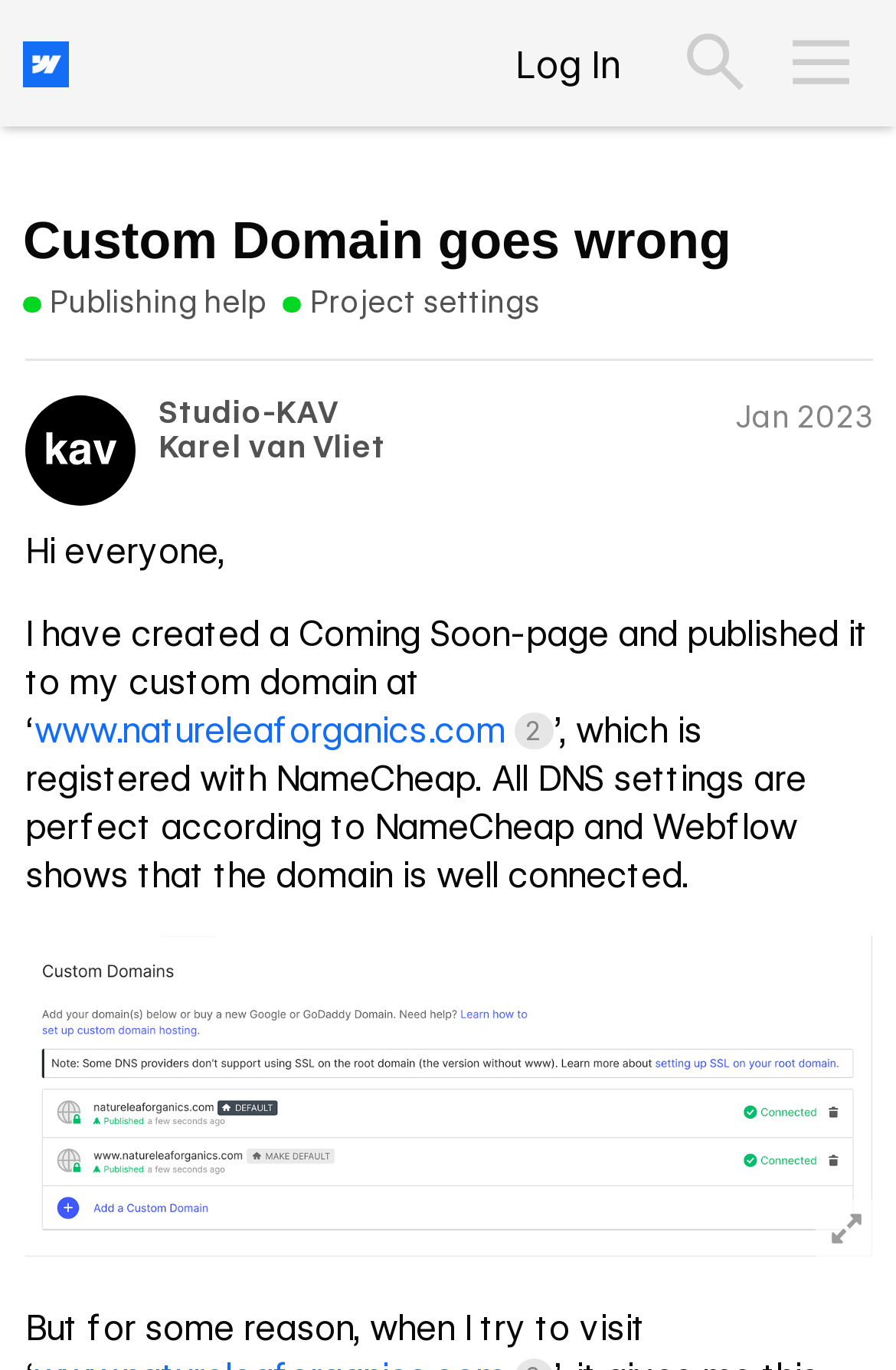Specify the bounding box coordinates of the area to click in order to execute this command: 'View the 'Screenshot 2023-01-26 at 11.43.29''. The coordinates should consist of four float numbers ranging from 0 to 1, and should be formatted as [left, top, right, bottom].

[0.028, 0.682, 0.974, 0.917]